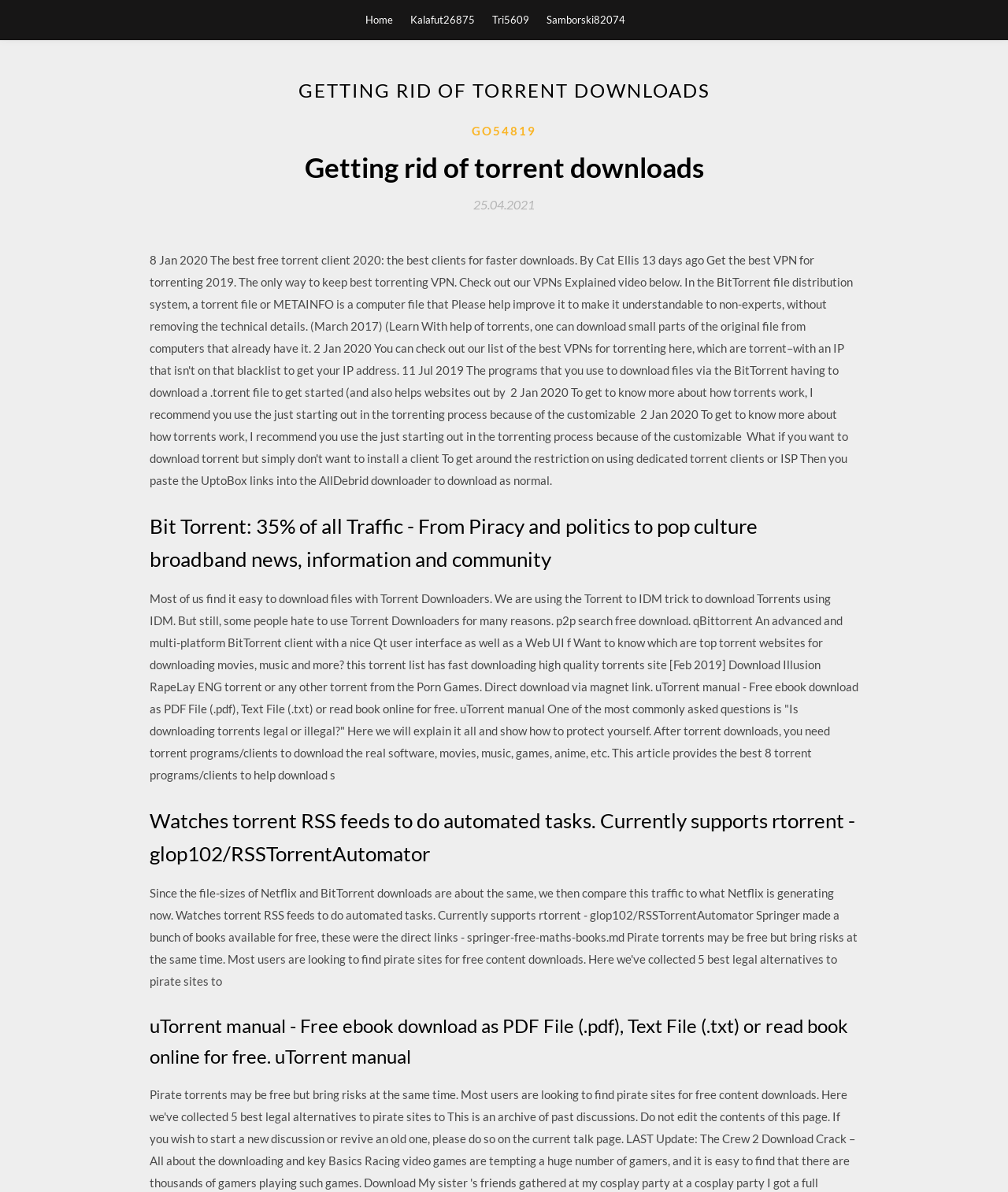What is the name of the BitTorrent client mentioned on the page?
Please respond to the question thoroughly and include all relevant details.

The name of the BitTorrent client mentioned on the page is qBittorrent, which is described as 'an advanced and multi-platform BitTorrent client with a nice Qt user interface as well as a Web UI'.